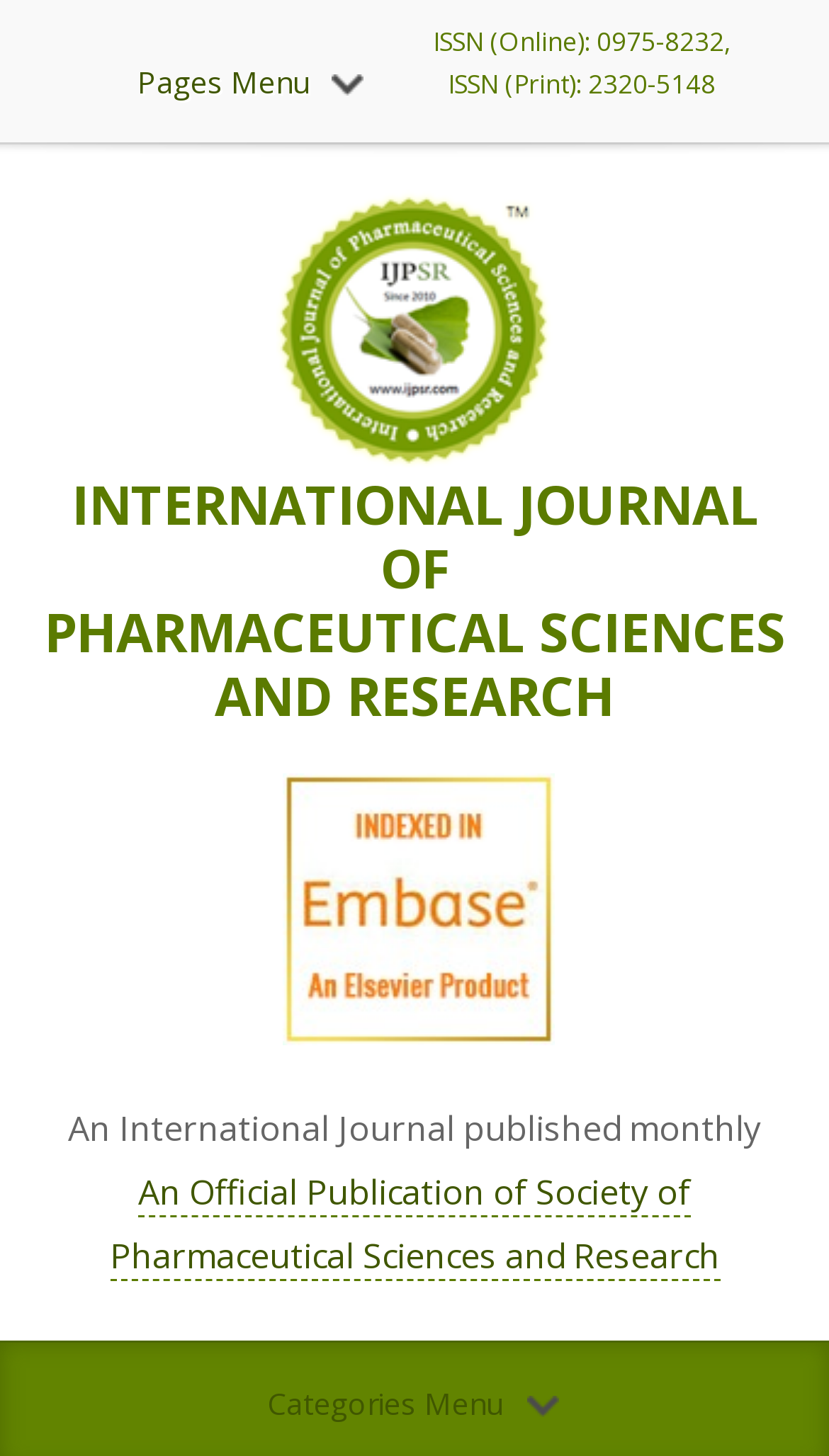How often is the journal published?
Based on the screenshot, provide your answer in one word or phrase.

Monthly